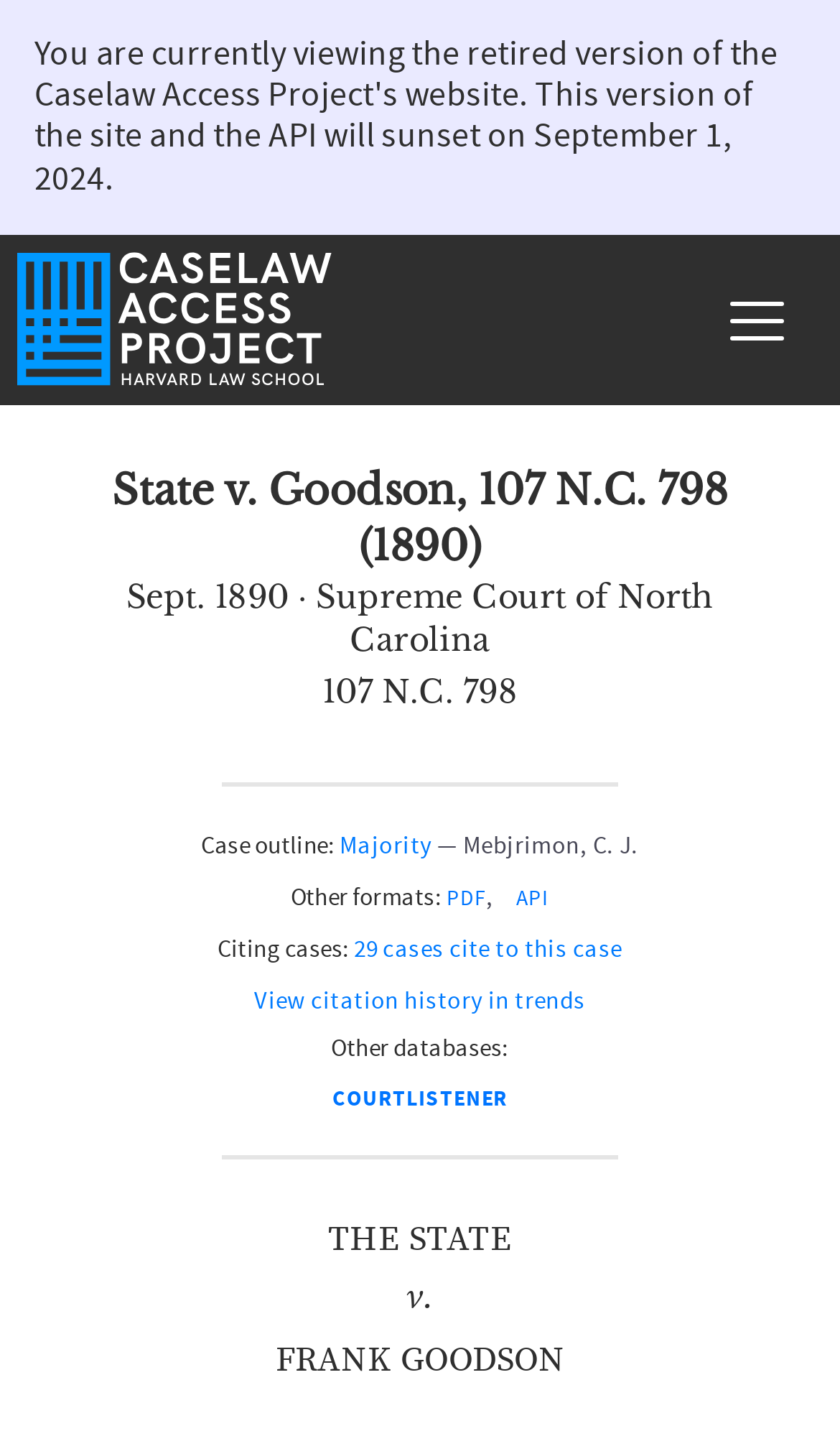Examine the image carefully and respond to the question with a detailed answer: 
How many cases cite to this case?

The number of cases that cite to this case can be found in the link element with the text '29 cases cite to this case' which is located in the 'Citing cases' section.